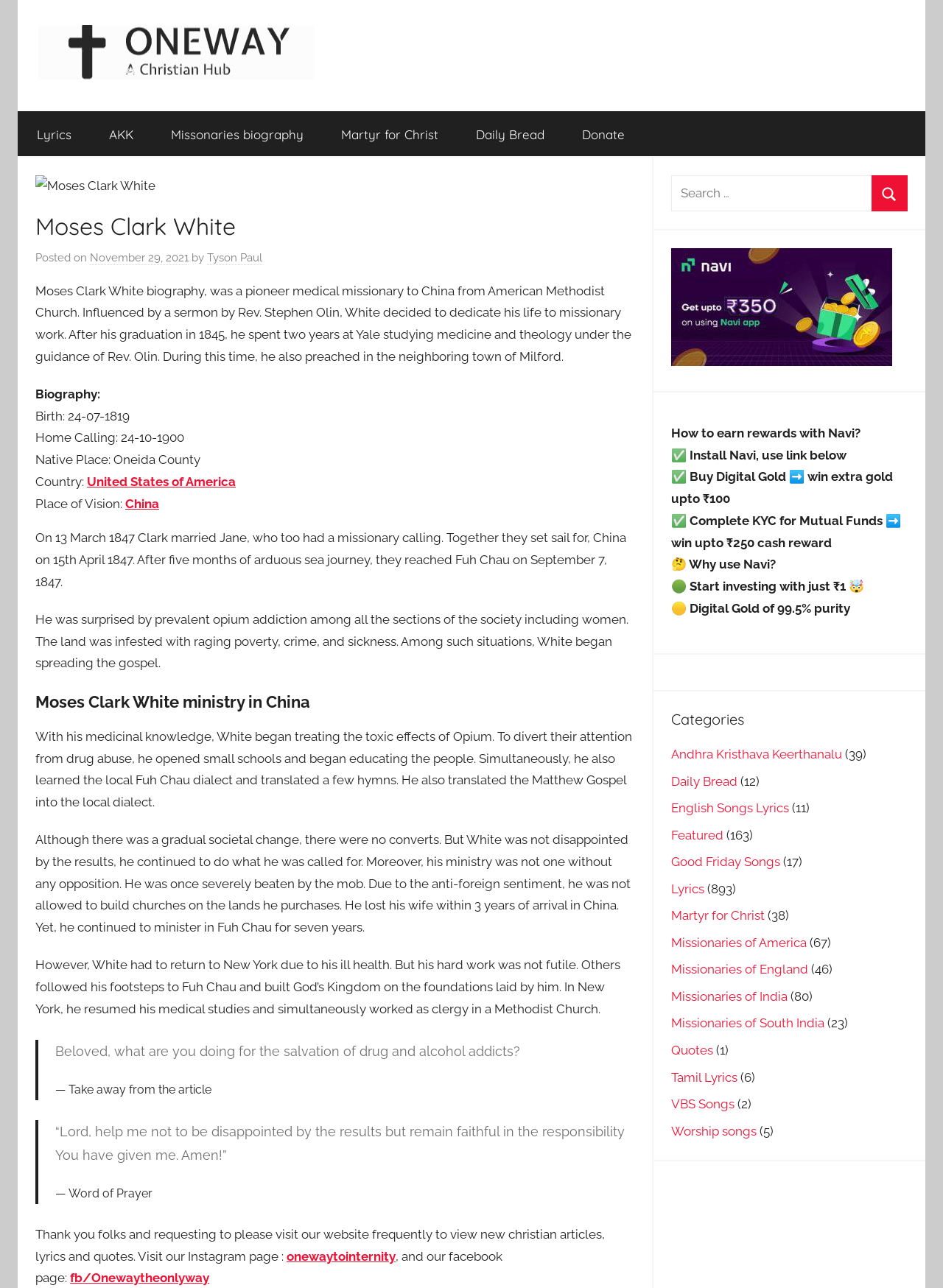Please identify the bounding box coordinates of the clickable element to fulfill the following instruction: "Visit the 'onewaytointernity' Instagram page". The coordinates should be four float numbers between 0 and 1, i.e., [left, top, right, bottom].

[0.304, 0.969, 0.42, 0.981]